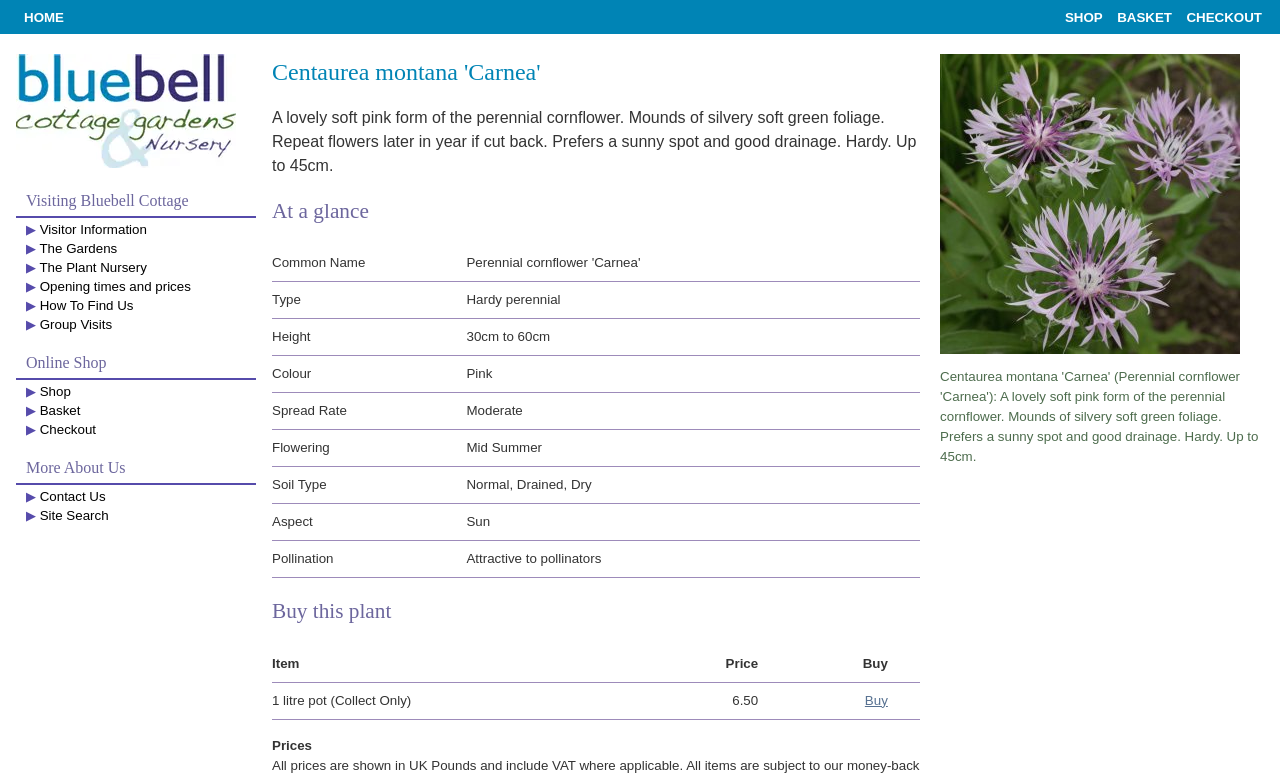Find the bounding box coordinates for the element that must be clicked to complete the instruction: "Click 'Visitor Information'". The coordinates should be four float numbers between 0 and 1, indicated as [left, top, right, bottom].

[0.012, 0.282, 0.2, 0.307]